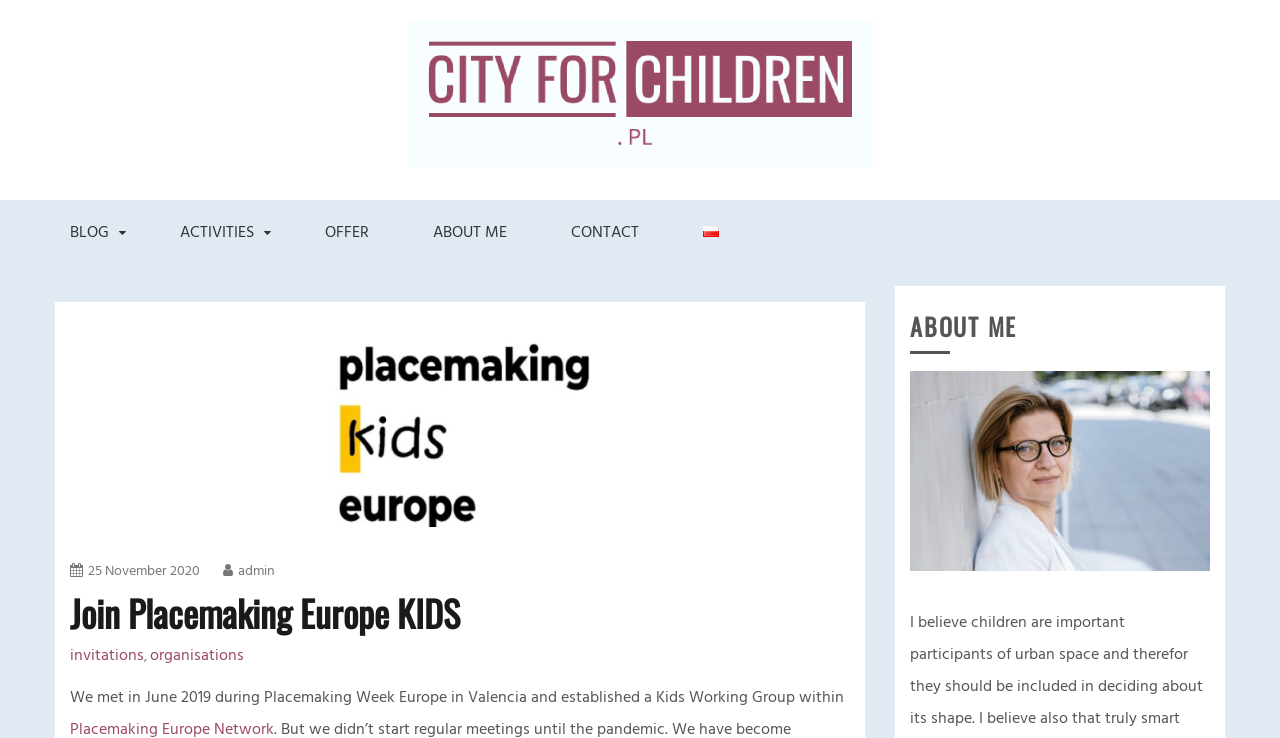Please identify the bounding box coordinates of the element's region that I should click in order to complete the following instruction: "Click on the Community link". The bounding box coordinates consist of four float numbers between 0 and 1, i.e., [left, top, right, bottom].

None